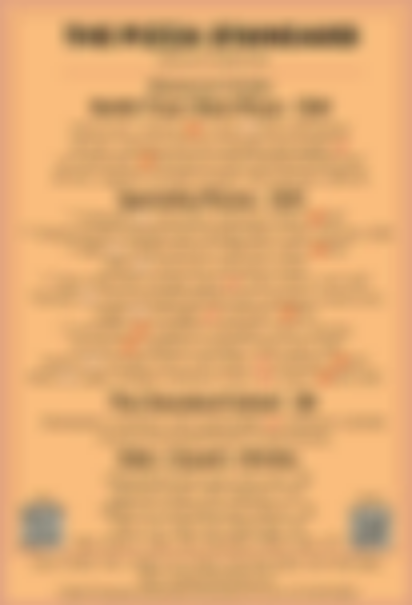What is the dominant color of the background?
Examine the screenshot and reply with a single word or phrase.

Orange